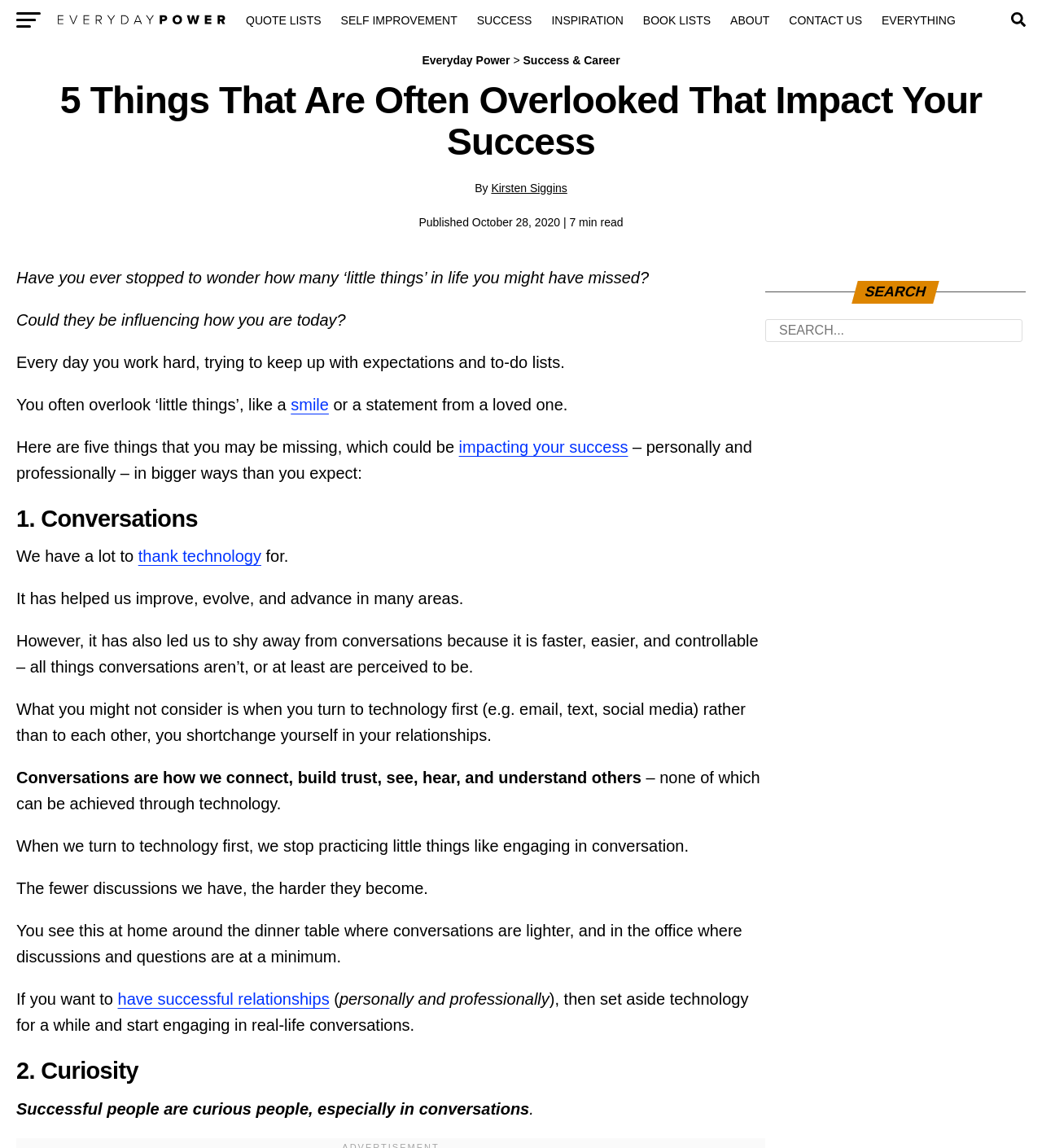Use the information in the screenshot to answer the question comprehensively: What is the author's name?

The author's name is Kirsten Siggins, as indicated by the text 'By Kirsten Siggins' below the main heading.